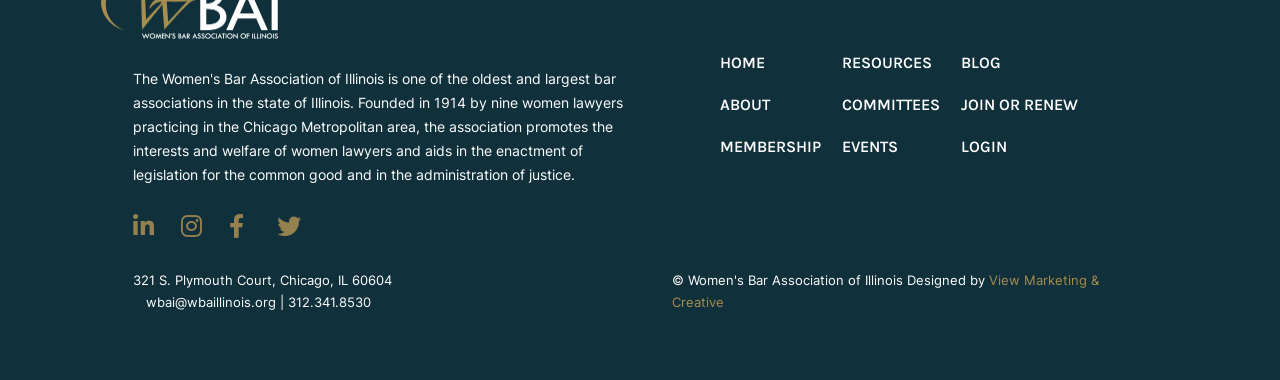Using the webpage screenshot and the element description Join or Renew, determine the bounding box coordinates. Specify the coordinates in the format (top-left x, top-left y, bottom-right x, bottom-right y) with values ranging from 0 to 1.

[0.751, 0.242, 0.846, 0.311]